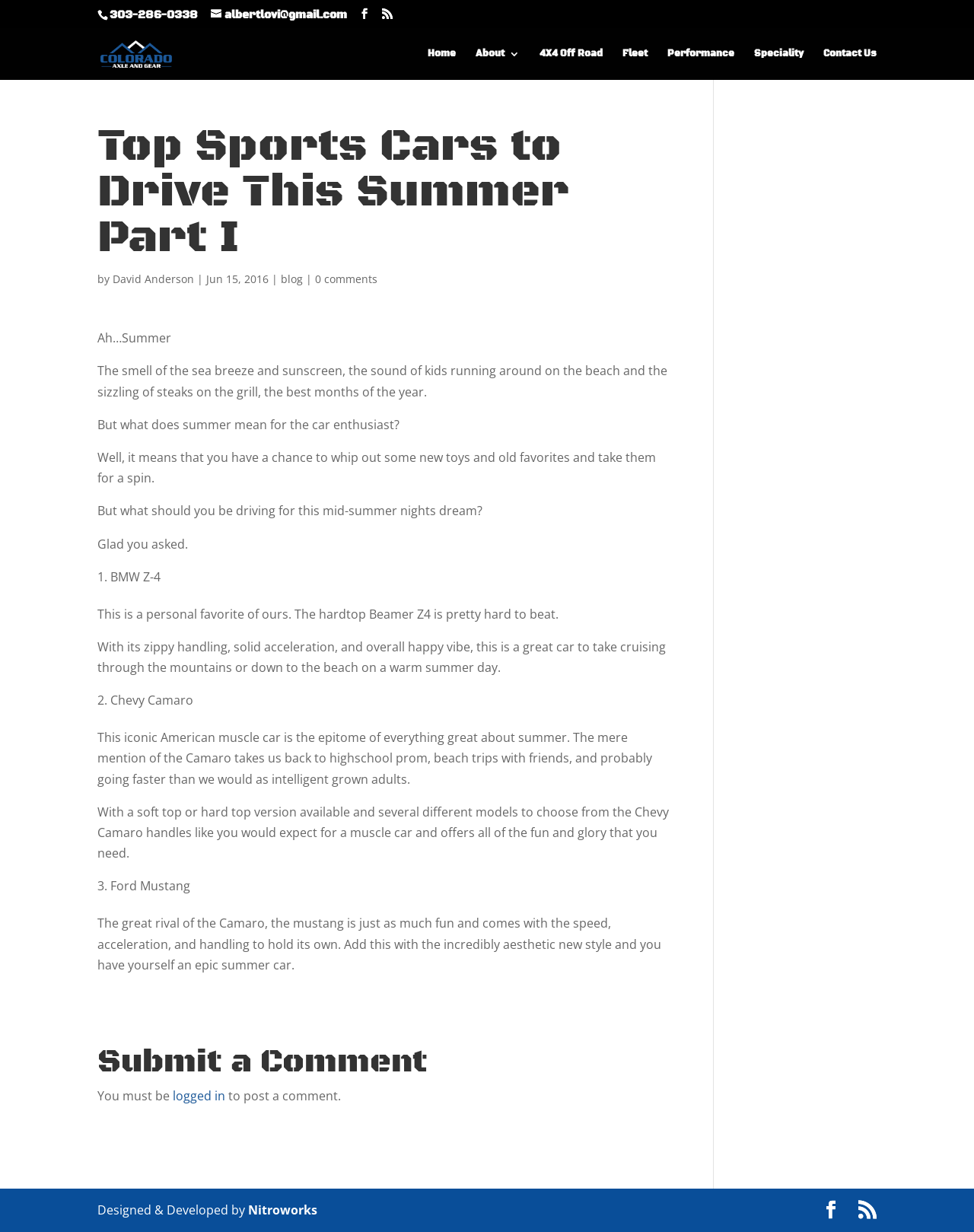Who is the author of the article?
Please provide a single word or phrase based on the screenshot.

David Anderson